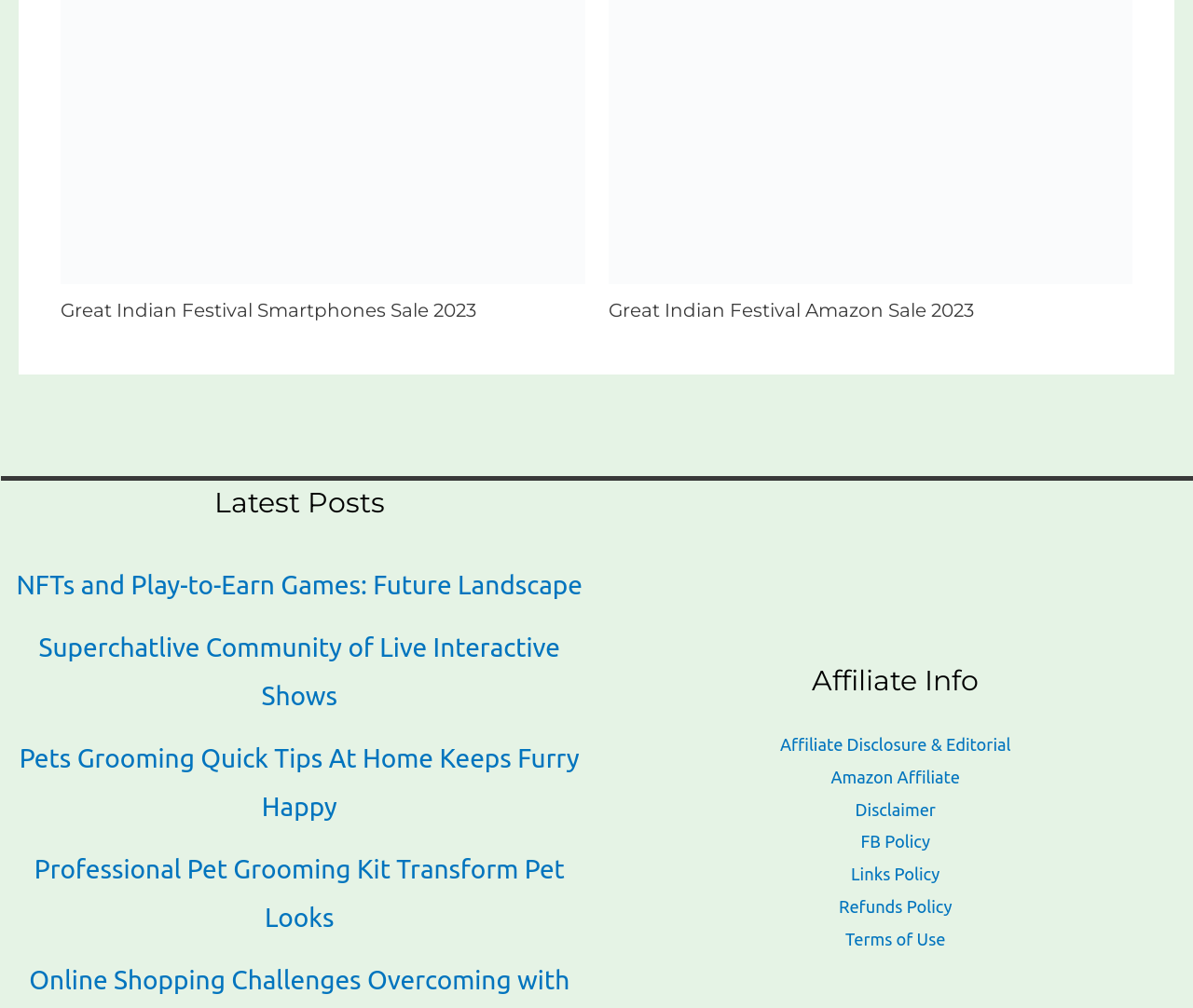Identify the bounding box coordinates for the element you need to click to achieve the following task: "Explore Great Indian Festival Amazon Sale 2023". The coordinates must be four float values ranging from 0 to 1, formatted as [left, top, right, bottom].

[0.51, 0.12, 0.949, 0.139]